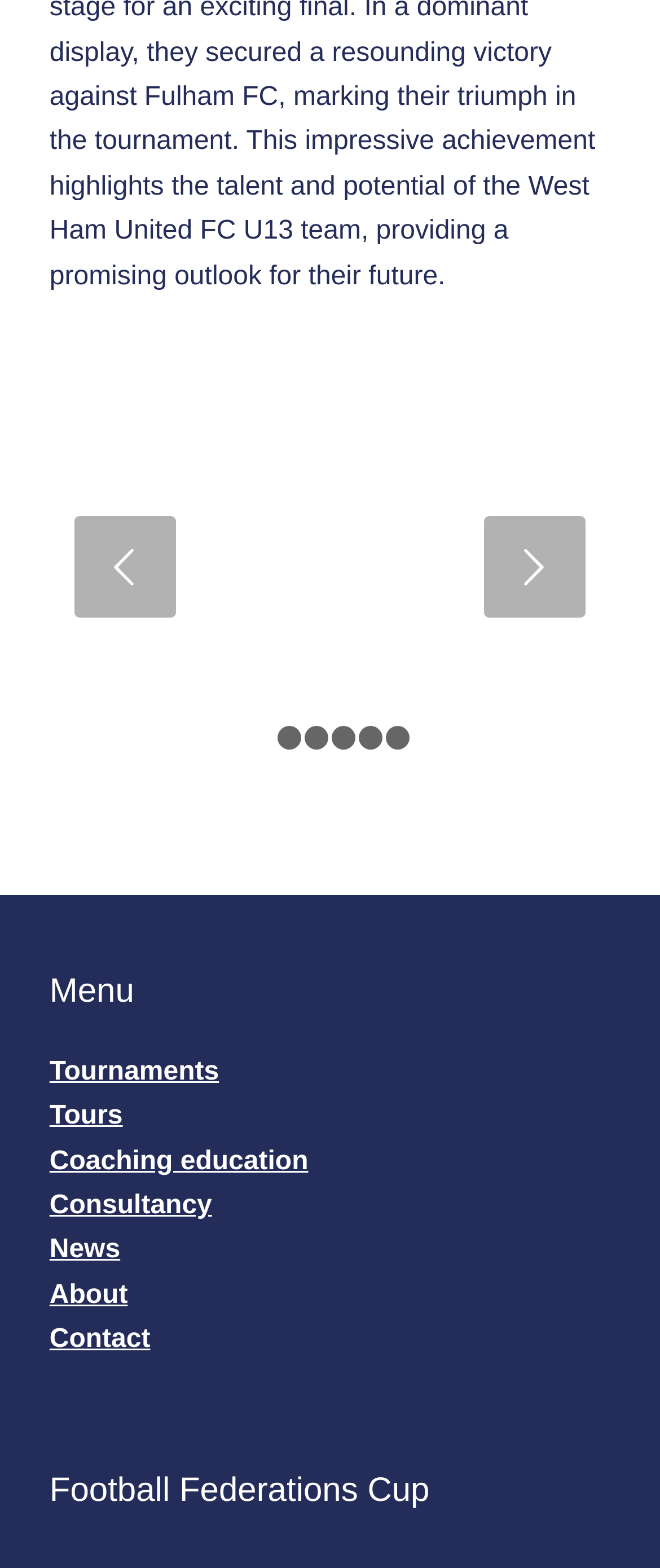What is the title of the main section?
Using the visual information, answer the question in a single word or phrase.

Football Federations Cup